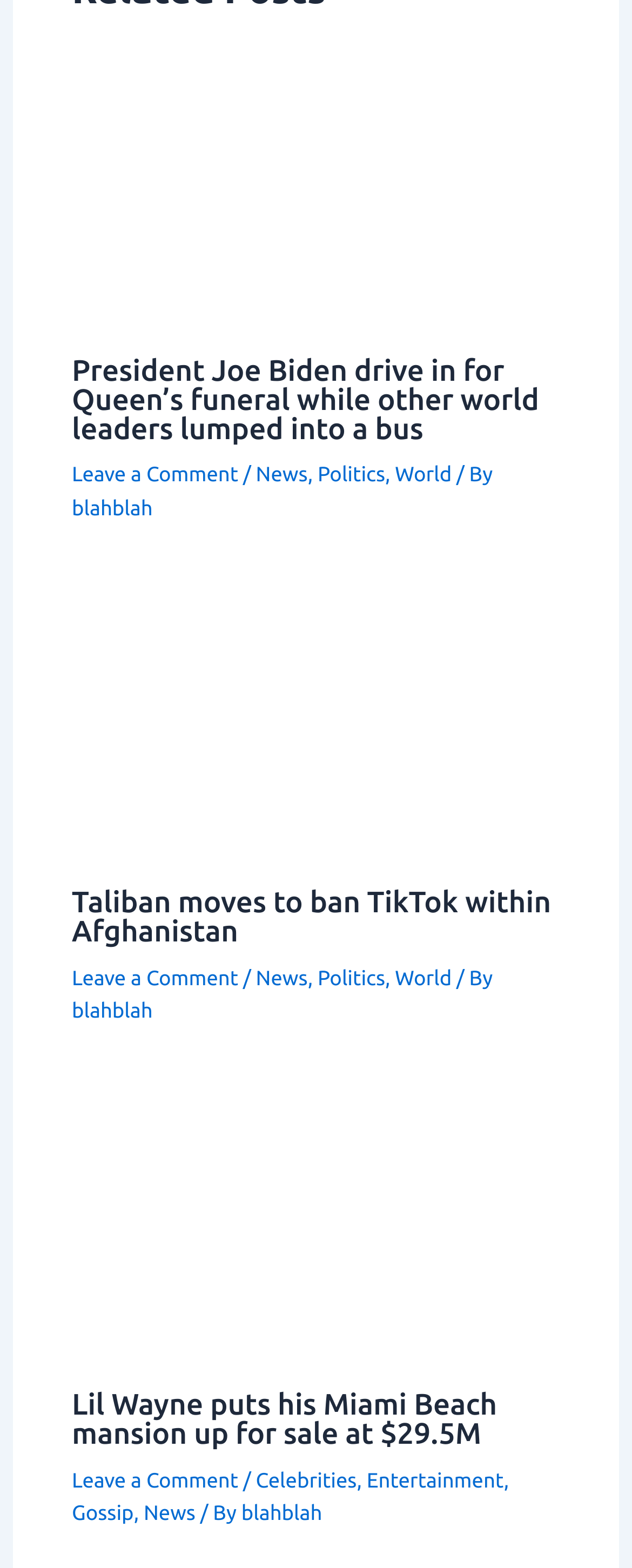What is the price mentioned in the third article?
Respond to the question with a well-detailed and thorough answer.

I looked at the third article element and found the heading 'Lil Wayne puts his Miami Beach mansion up for sale at $29.5M' which mentions the price of the mansion.